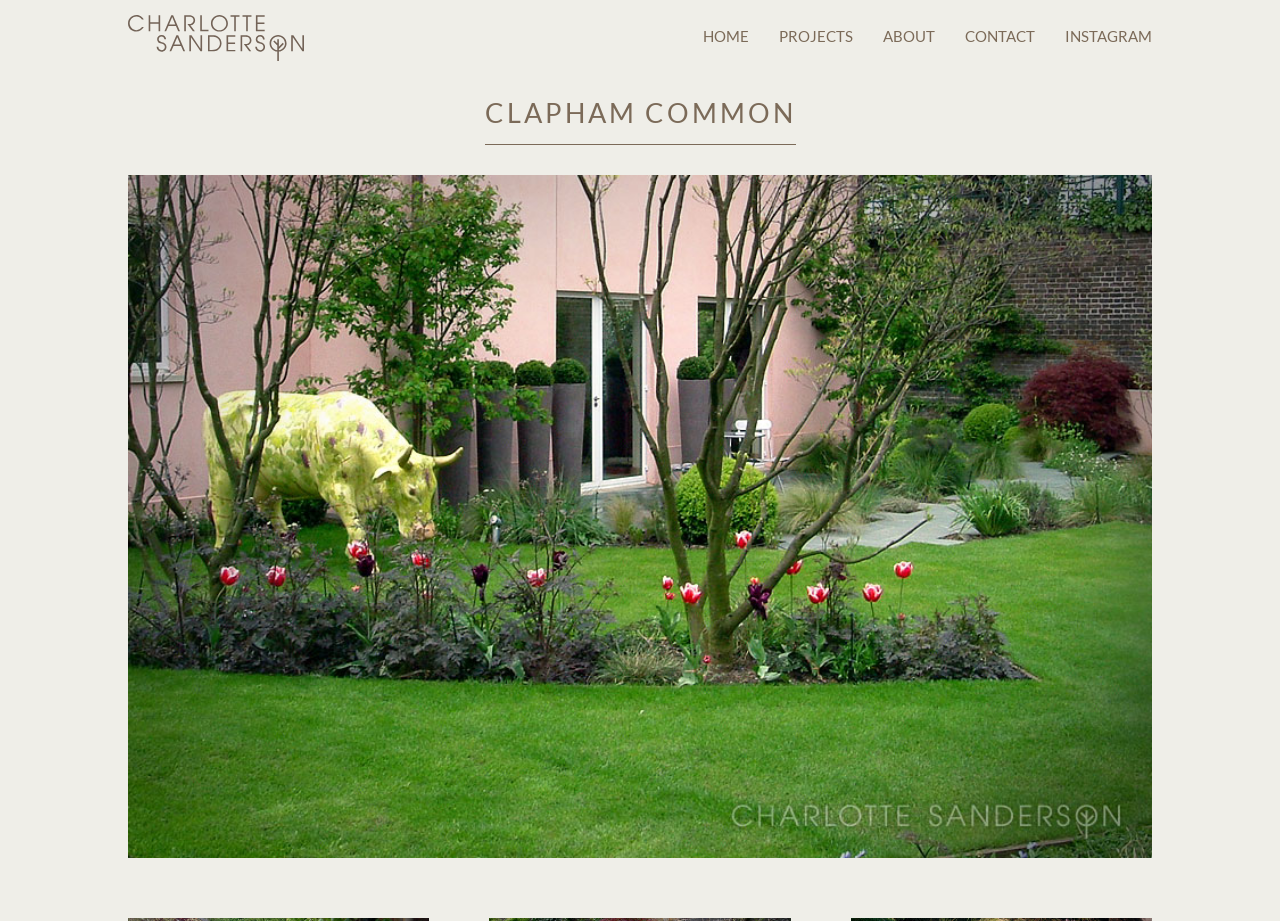Please provide a comprehensive response to the question below by analyzing the image: 
What is the location of the garden design?

The meta description and the heading element 'CLAPHAM COMMON' suggest that the garden design is located in Clapham Common.